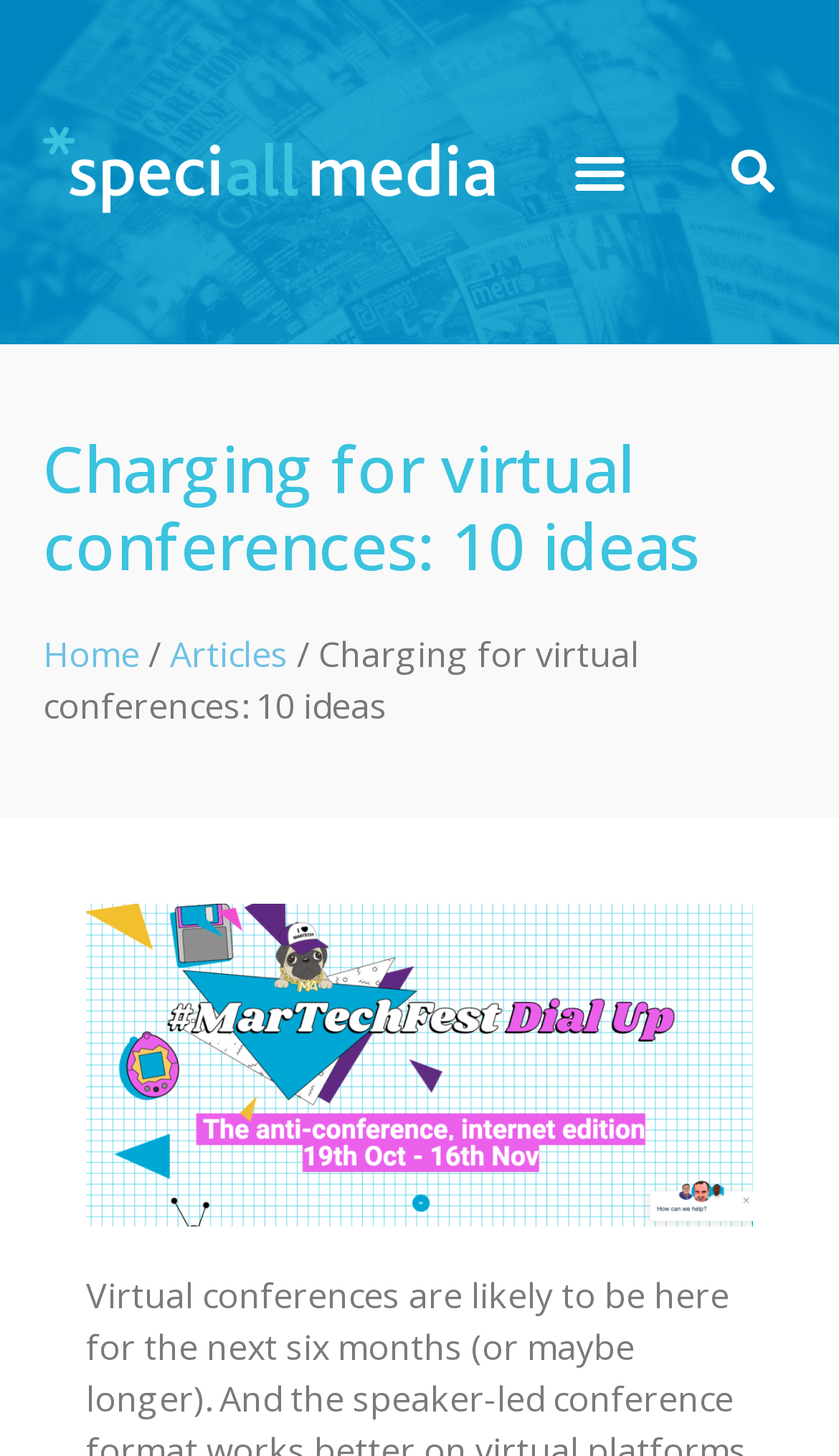Give a one-word or phrase response to the following question: How many navigation links are there?

3